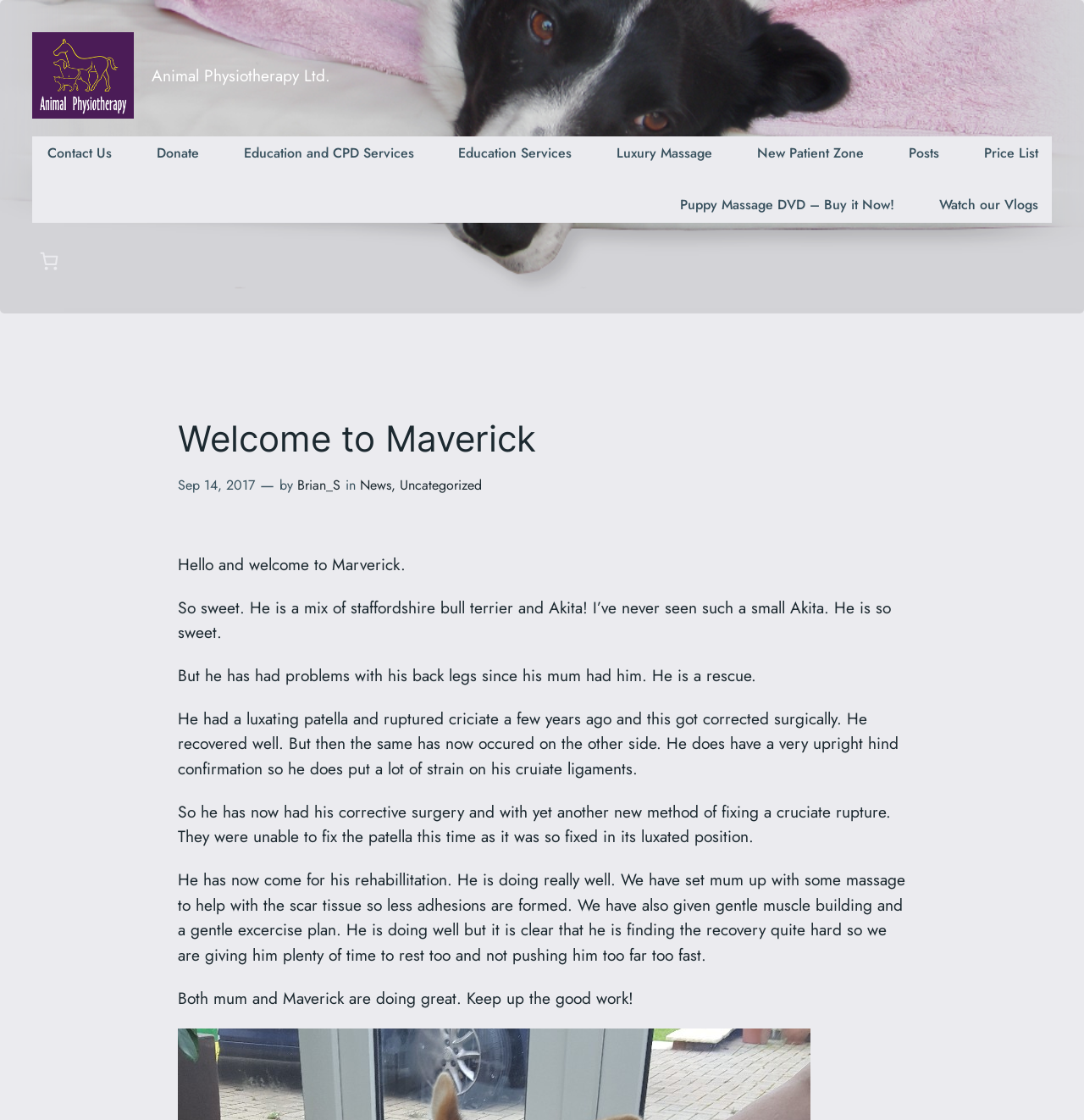Provide the bounding box coordinates of the area you need to click to execute the following instruction: "Click the 'Contact Us' link".

[0.031, 0.122, 0.116, 0.153]